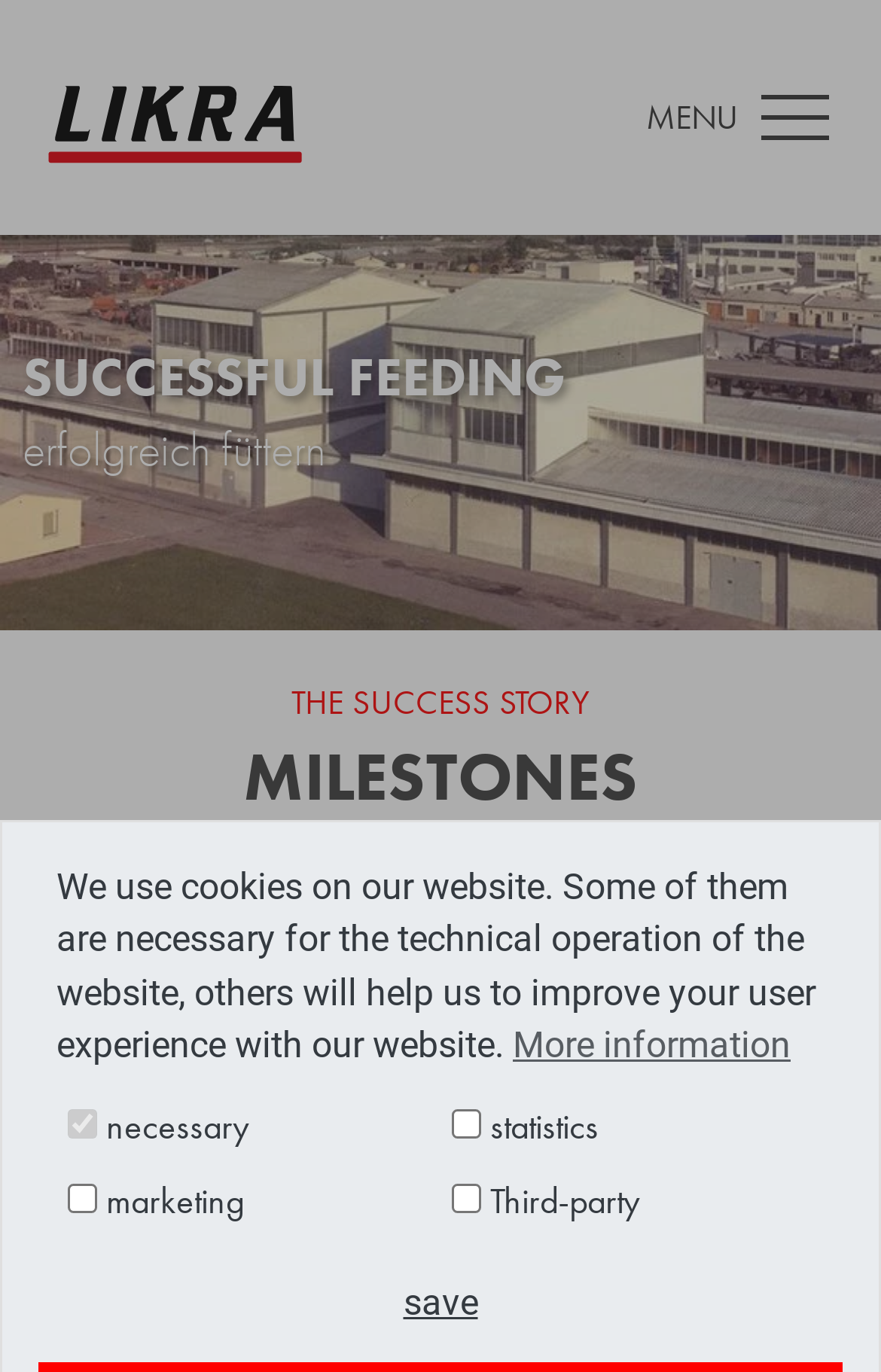How long has Likra Tierernahrung GmbH been in the industry?
Using the visual information, respond with a single word or phrase.

over 60 years